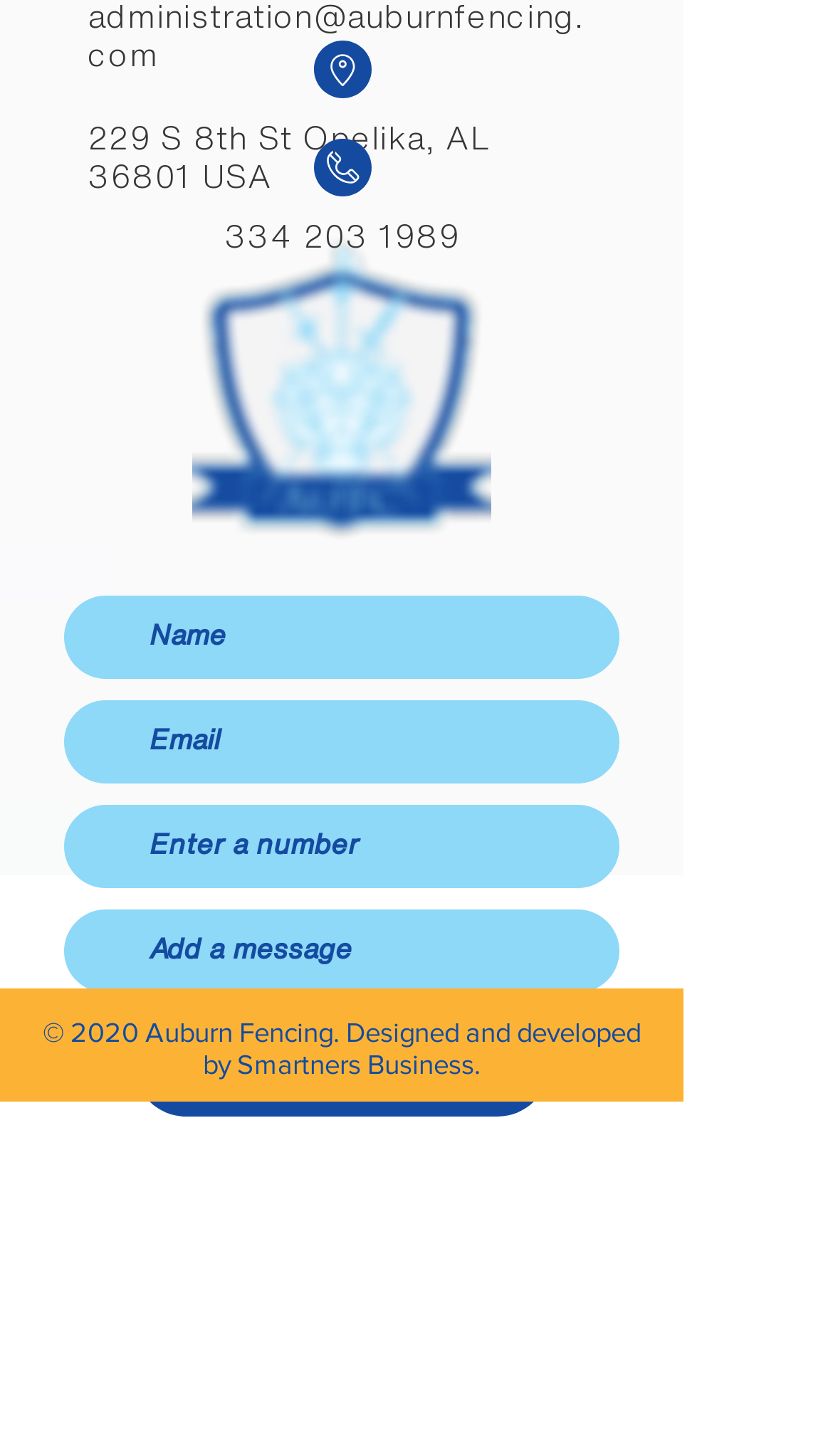Locate the bounding box coordinates of the region to be clicked to comply with the following instruction: "click the Auburn Fencing logo". The coordinates must be four float numbers between 0 and 1, in the form [left, top, right, bottom].

[0.231, 0.153, 0.59, 0.38]